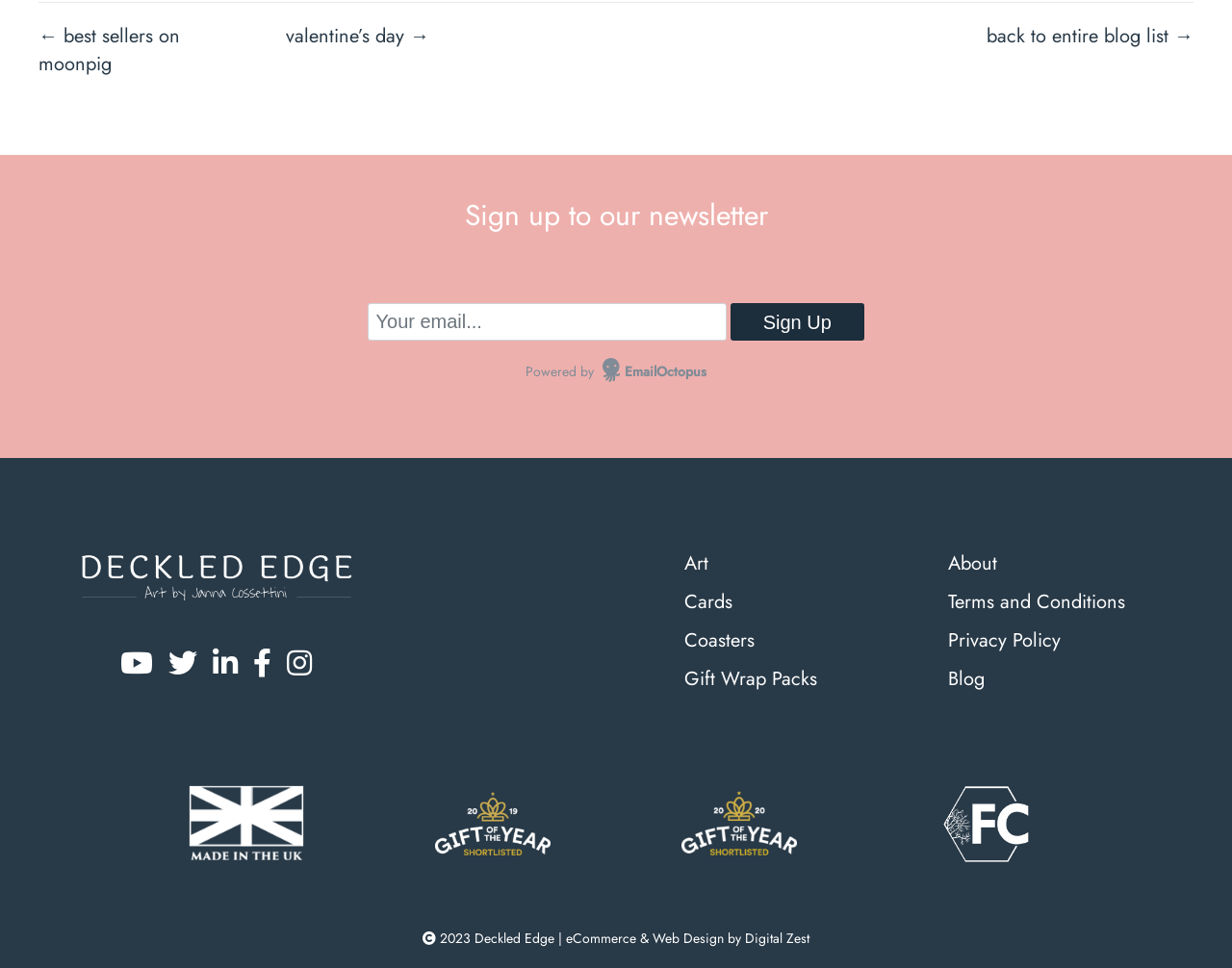Identify the bounding box coordinates of the specific part of the webpage to click to complete this instruction: "Click on the 'Posts' navigation".

[0.031, 0.023, 0.484, 0.08]